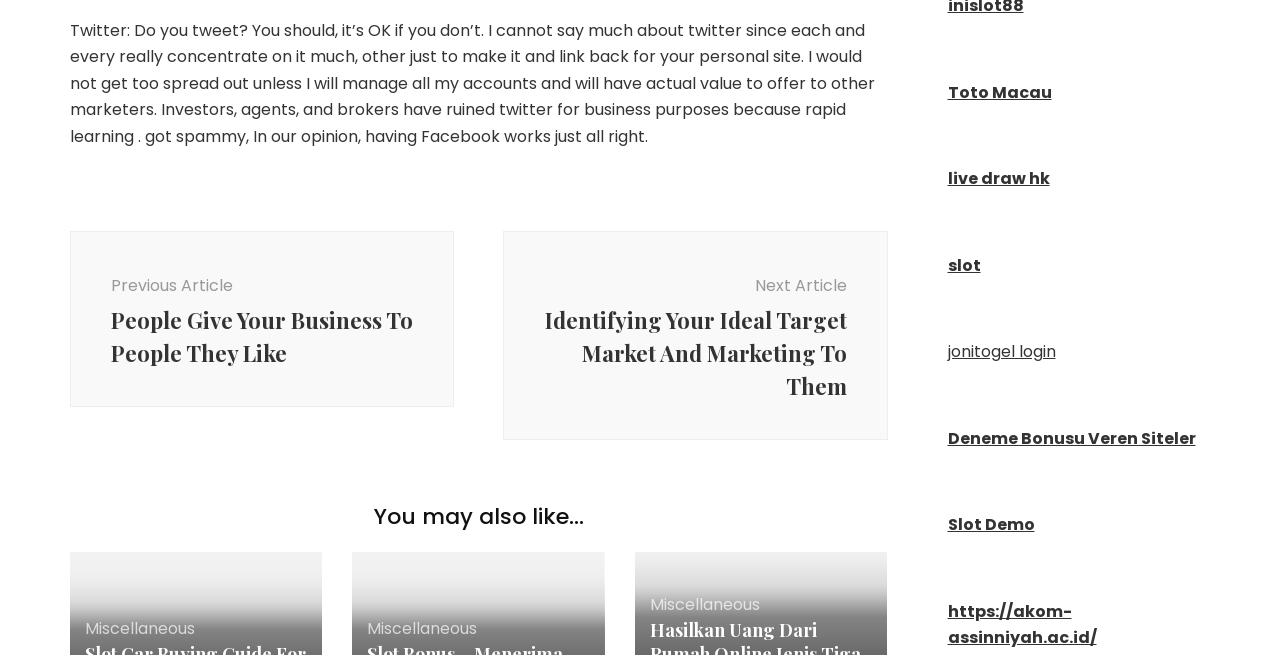Please determine the bounding box coordinates for the UI element described here. Use the format (top-left x, top-left y, bottom-right x, bottom-right y) with values bounded between 0 and 1: slot

[0.74, 0.387, 0.766, 0.423]